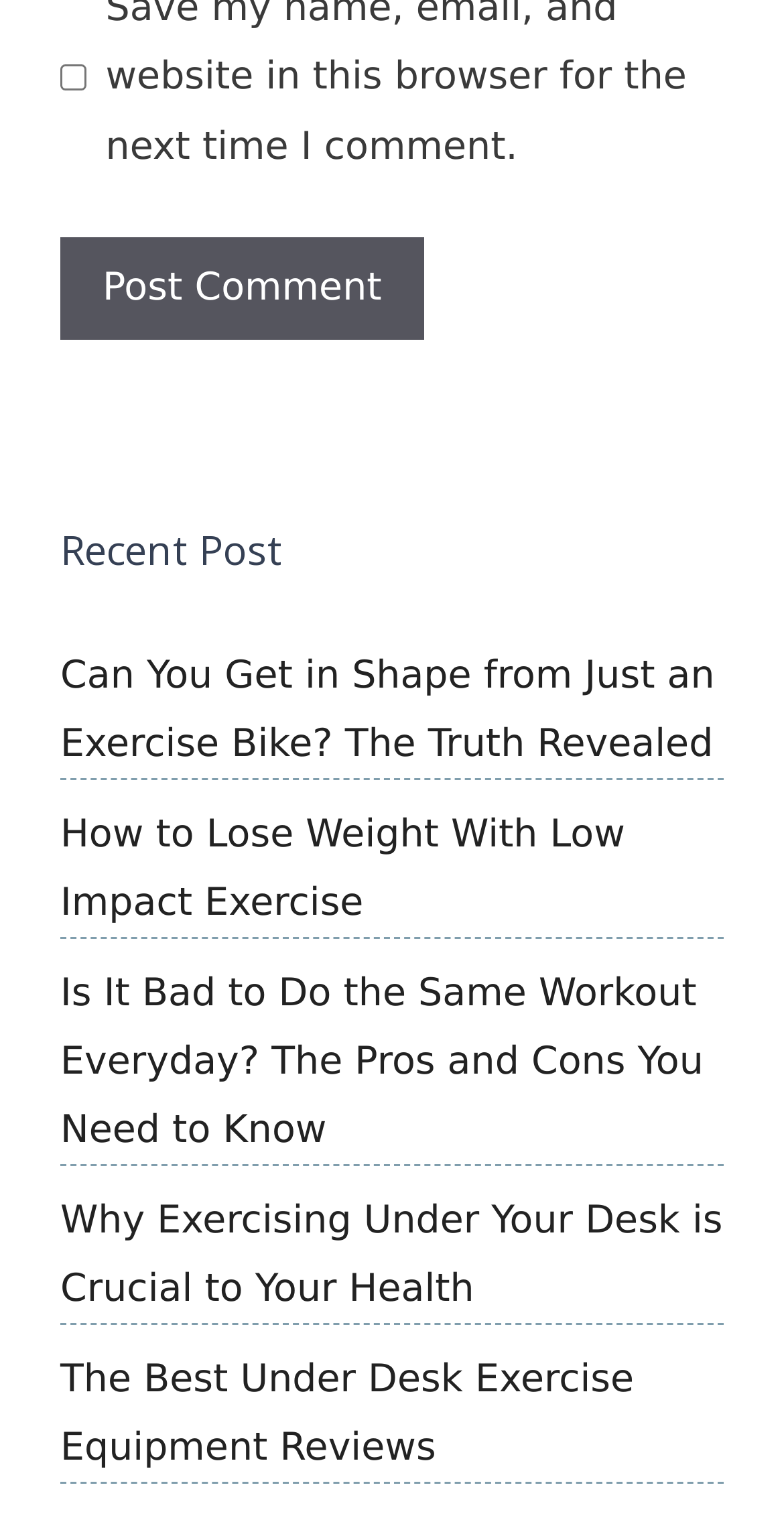Look at the image and write a detailed answer to the question: 
What is the position of the 'Post Comment' button?

The 'Post Comment' button is located above the links under the 'Recent Post' heading, with a y1 coordinate of 0.156, which is smaller than the y1 coordinates of the links.